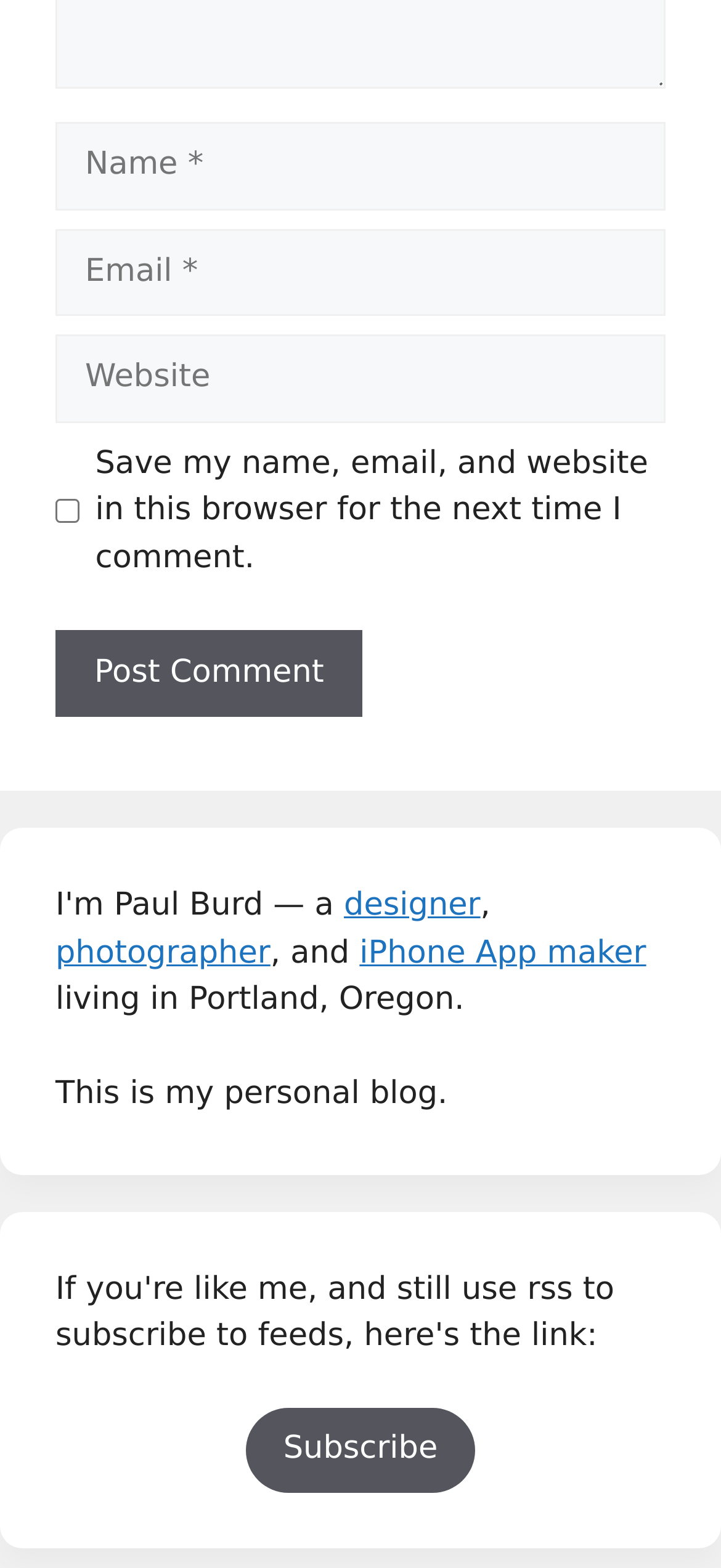Using the element description provided, determine the bounding box coordinates in the format (top-left x, top-left y, bottom-right x, bottom-right y). Ensure that all values are floating point numbers between 0 and 1. Element description: parent_node: Comment name="url" placeholder="Website"

[0.077, 0.213, 0.923, 0.269]